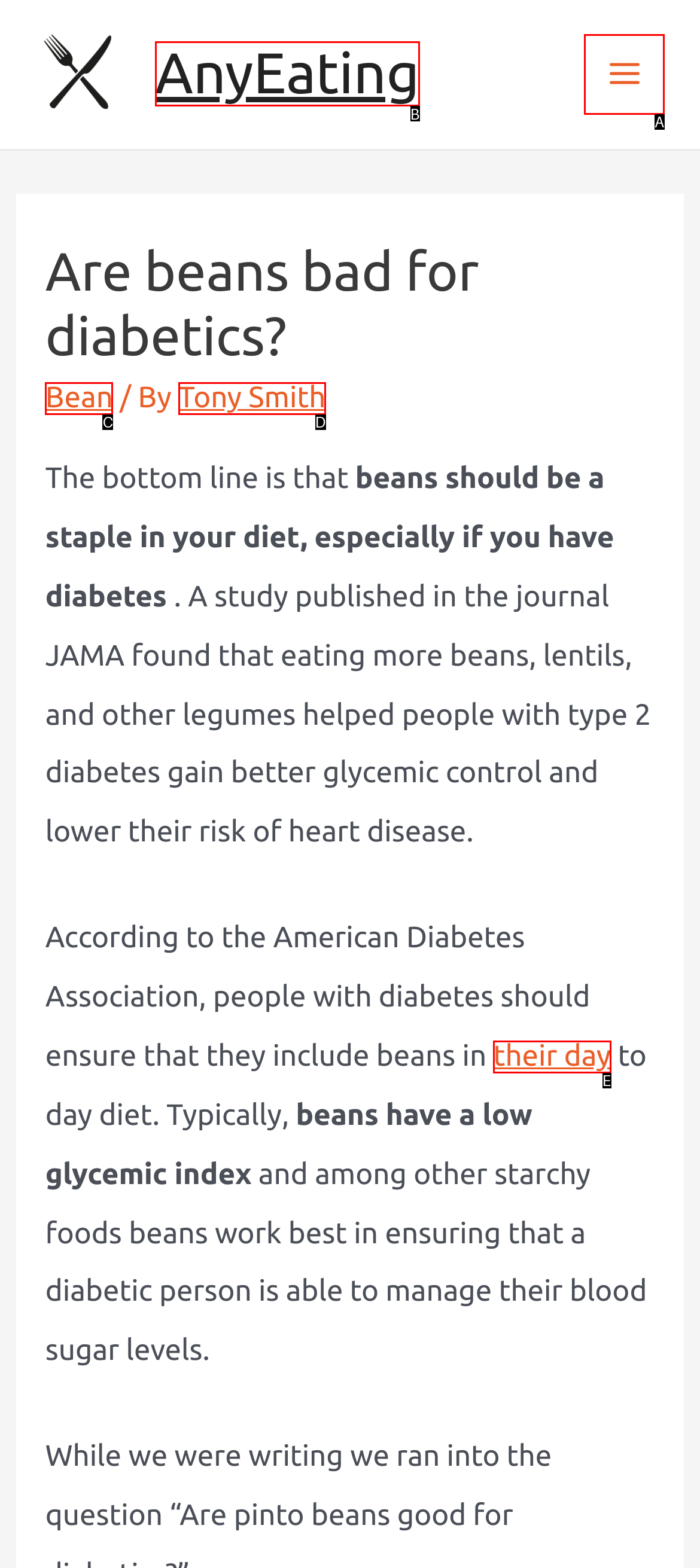Based on the element described as: Tony Smith
Find and respond with the letter of the correct UI element.

D